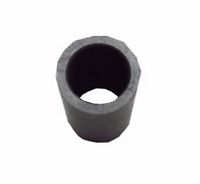What is the outer diameter of the graphite bushing?
Your answer should be a single word or phrase derived from the screenshot.

0.875 inches